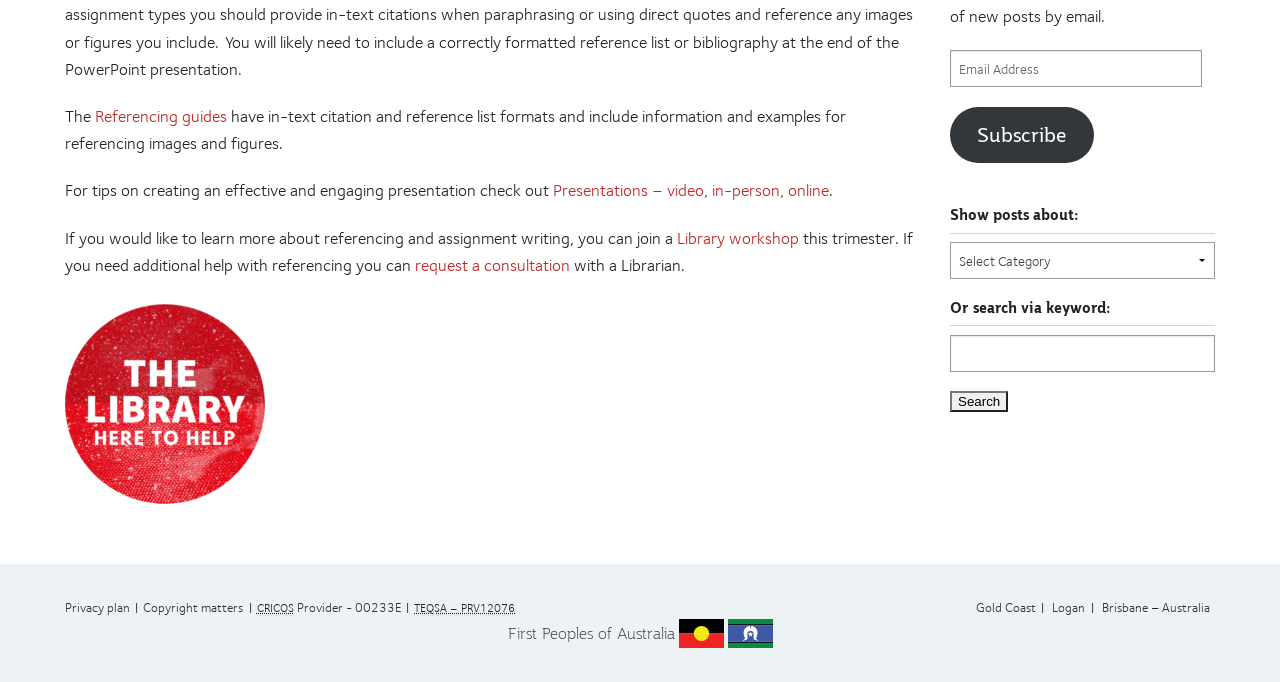Identify the bounding box of the UI element described as follows: "Brisbane". Provide the coordinates as four float numbers in the range of 0 to 1 [left, top, right, bottom].

[0.861, 0.88, 0.897, 0.902]